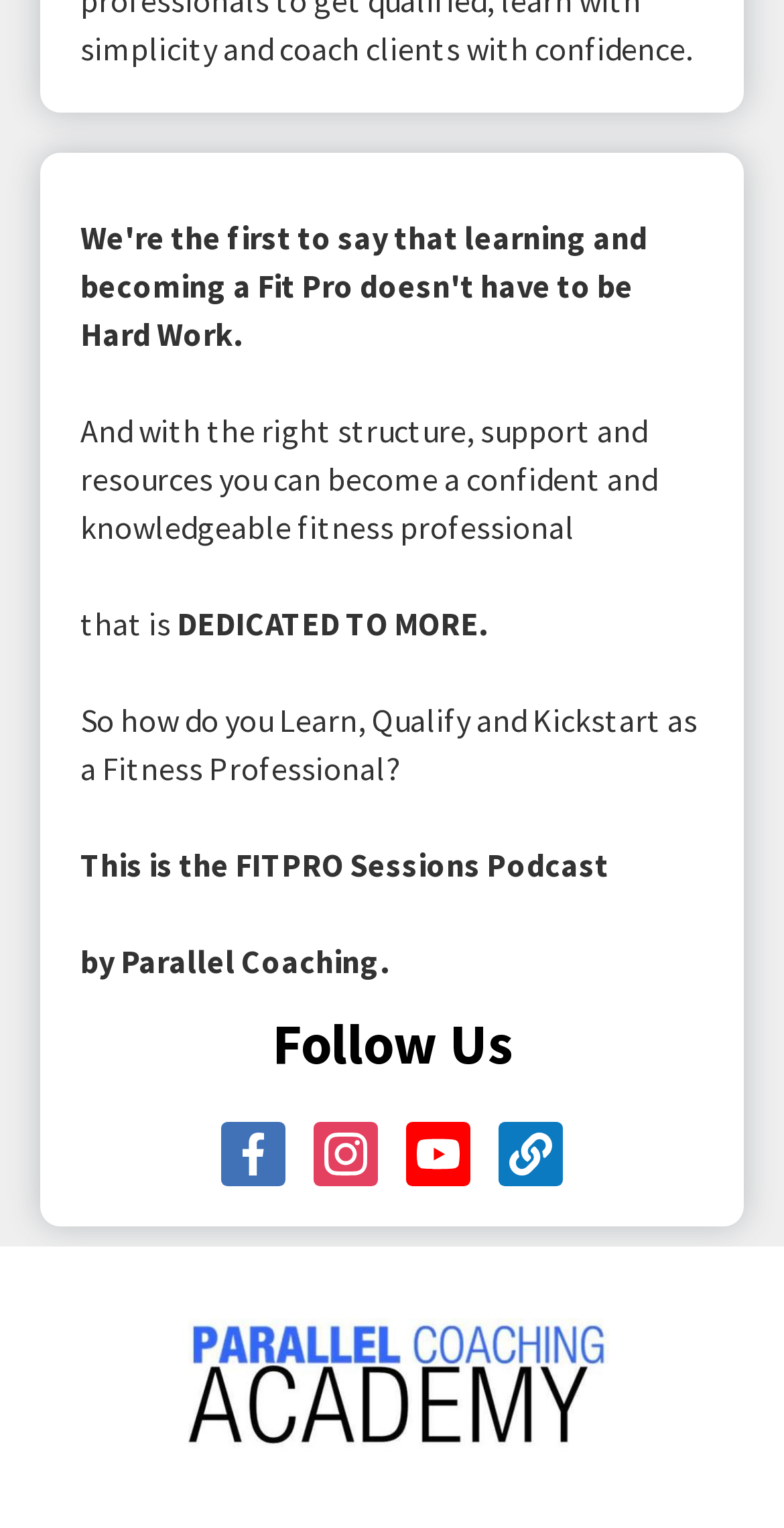Please answer the following query using a single word or phrase: 
What is the purpose of the webpage?

To learn about becoming a fitness professional